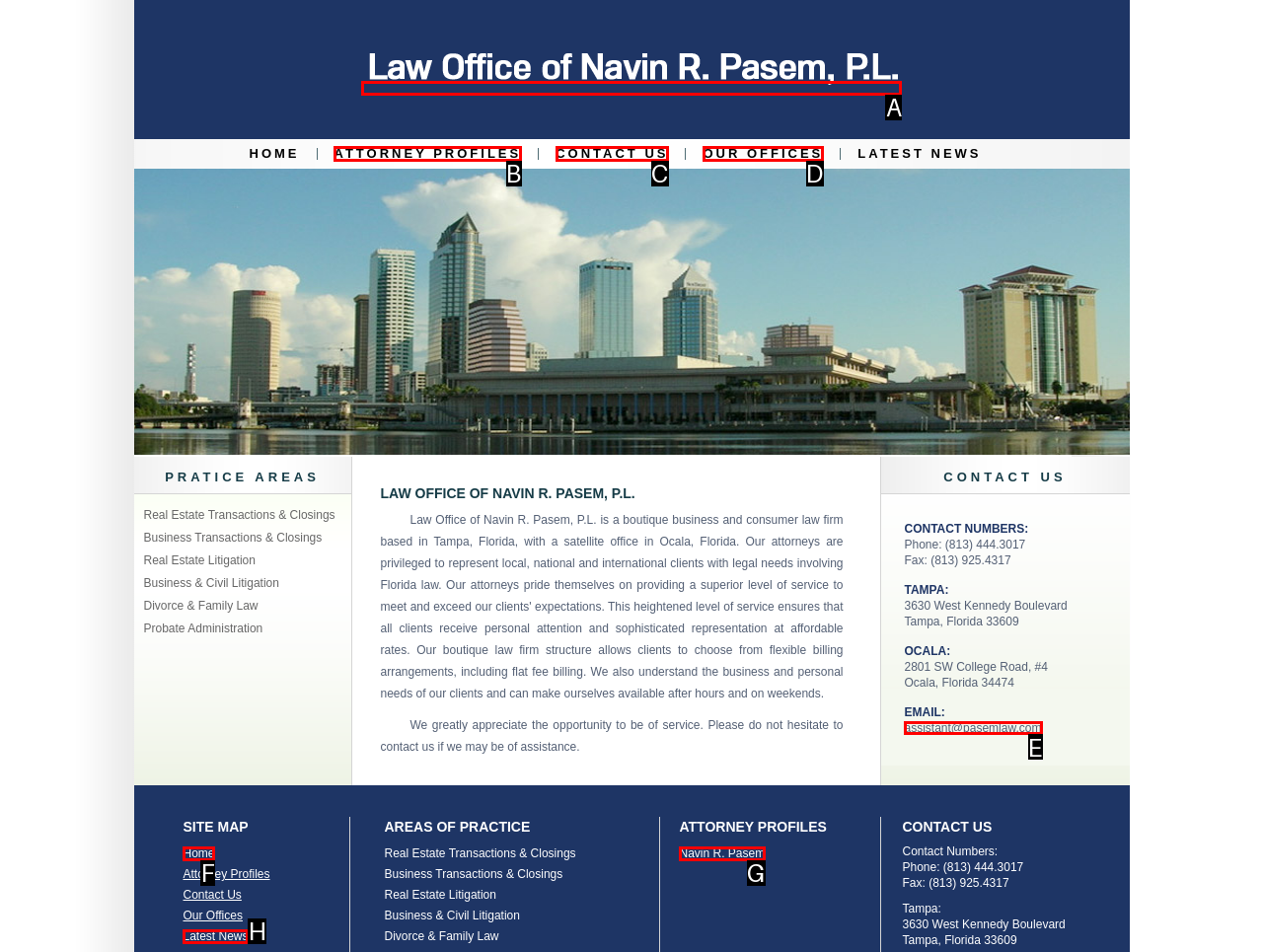For the task: Click the email link, specify the letter of the option that should be clicked. Answer with the letter only.

E